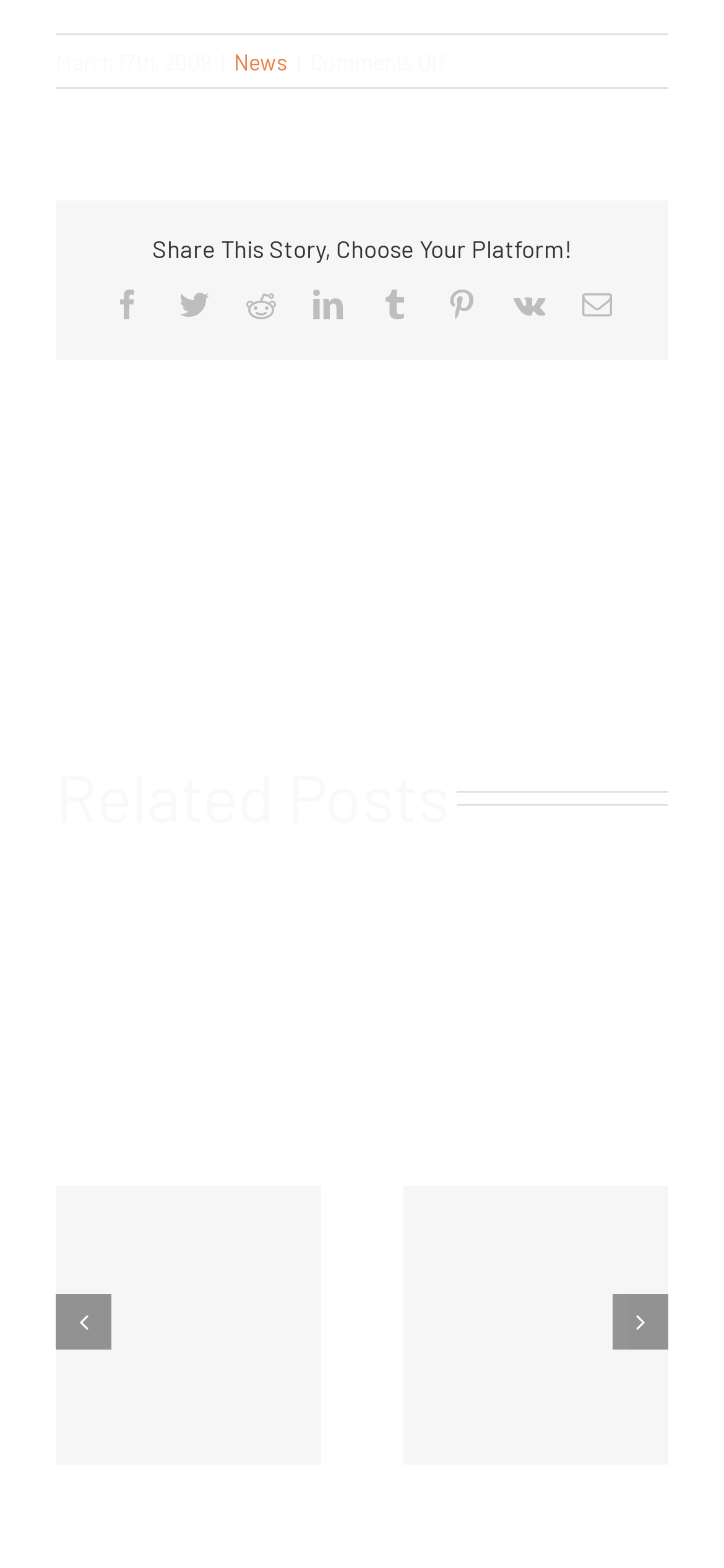What is the title of the first related post? Refer to the image and provide a one-word or short phrase answer.

NOAA forecasts below-average summer ‘dead zone’ in Gulf of Mexico